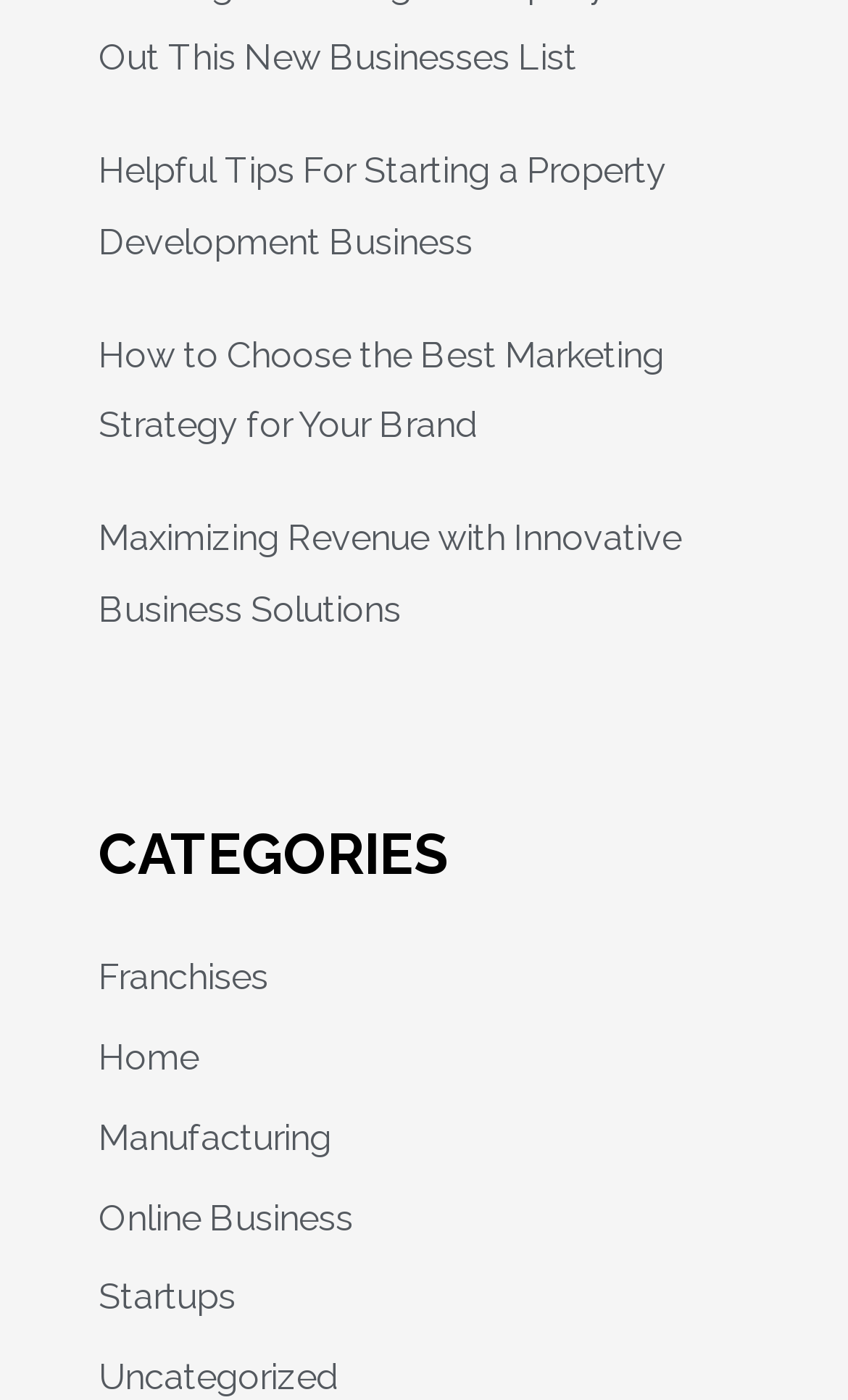Use a single word or phrase to answer the following:
What is the position of the 'CATEGORIES' heading on the webpage?

Middle